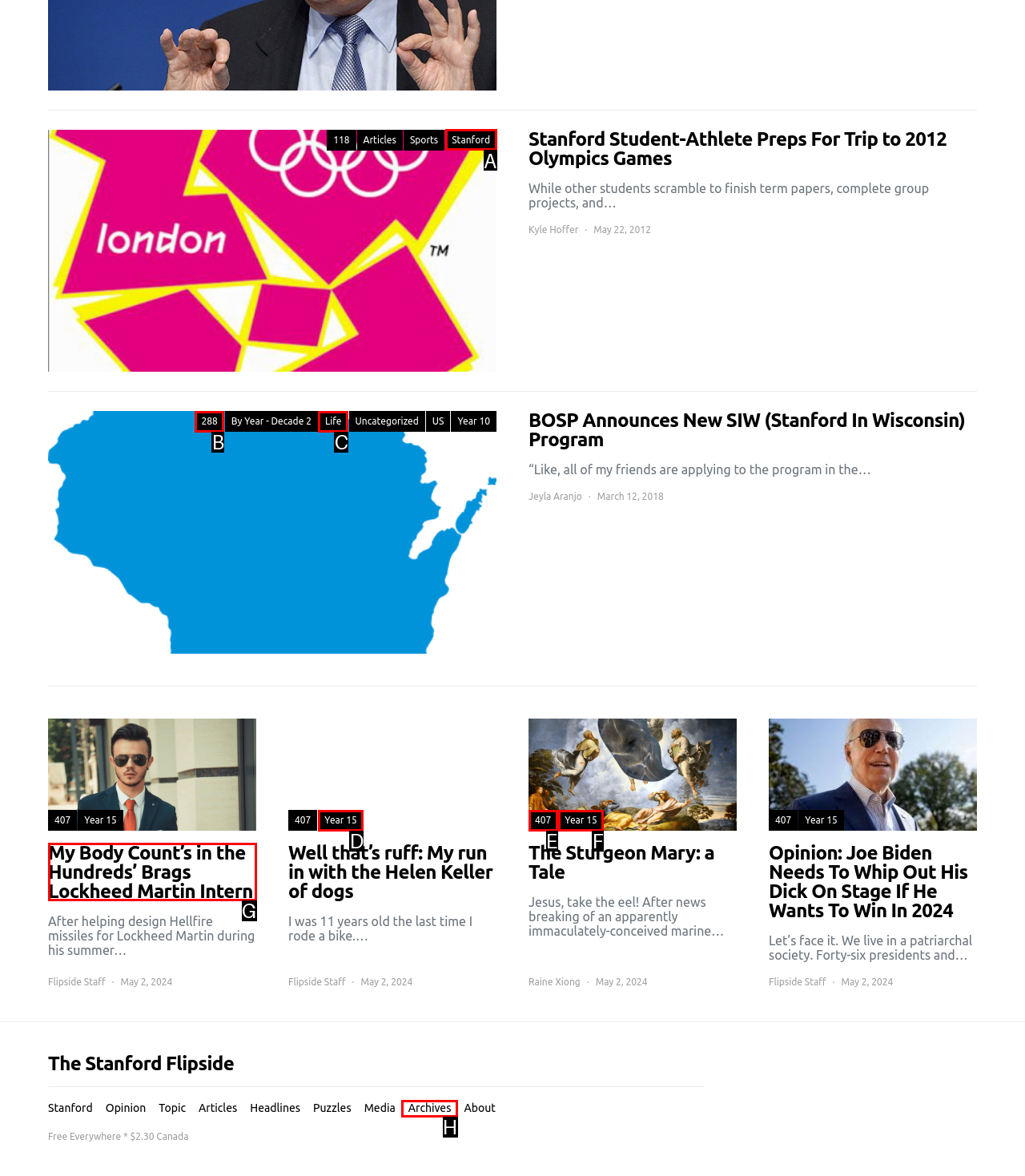Show which HTML element I need to click to perform this task: view the article about My Body Count’s in the Hundreds’ Brags Lockheed Martin Intern Answer with the letter of the correct choice.

G